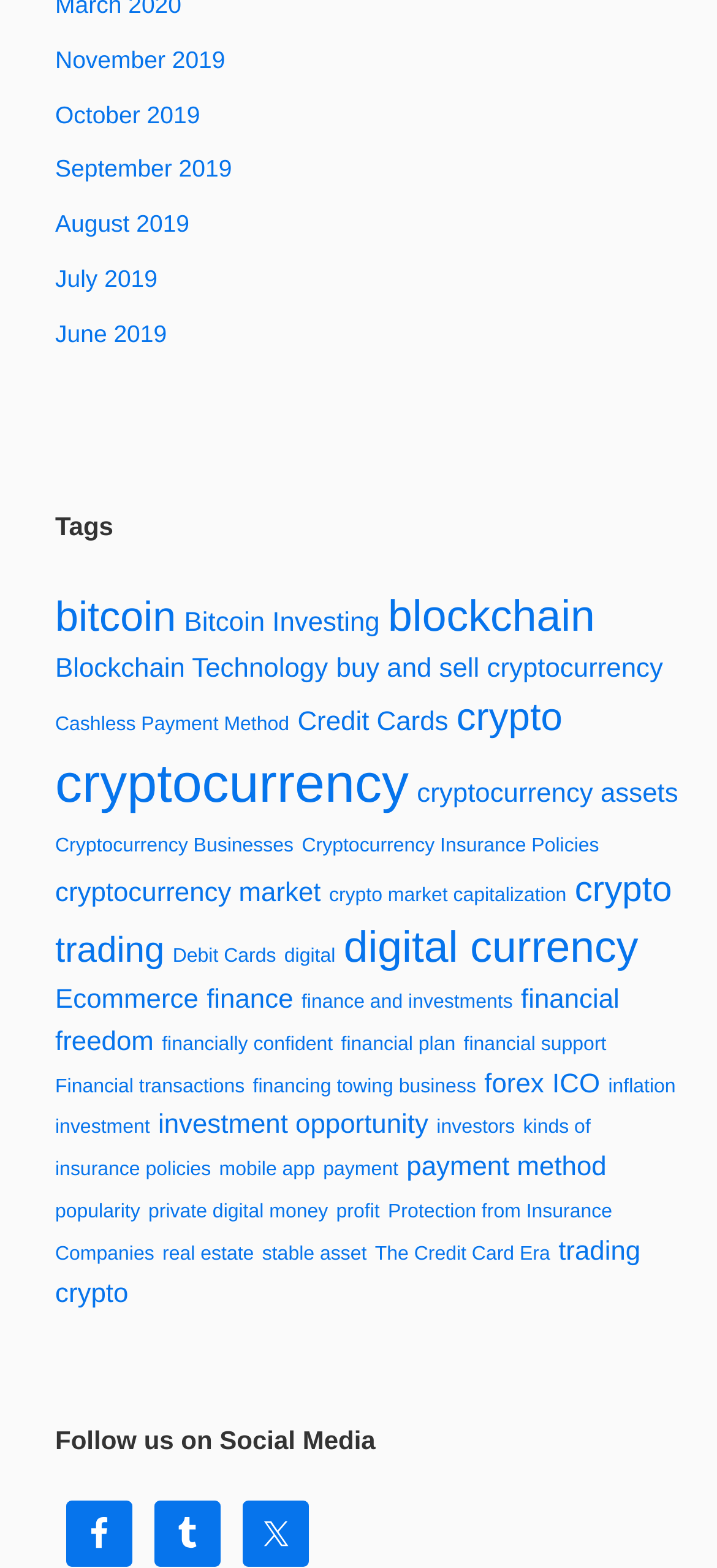How many items are listed under the tag 'cryptocurrency'?
Please use the image to provide an in-depth answer to the question.

I looked at the link 'cryptocurrency' and found that it has 13 items listed under it.